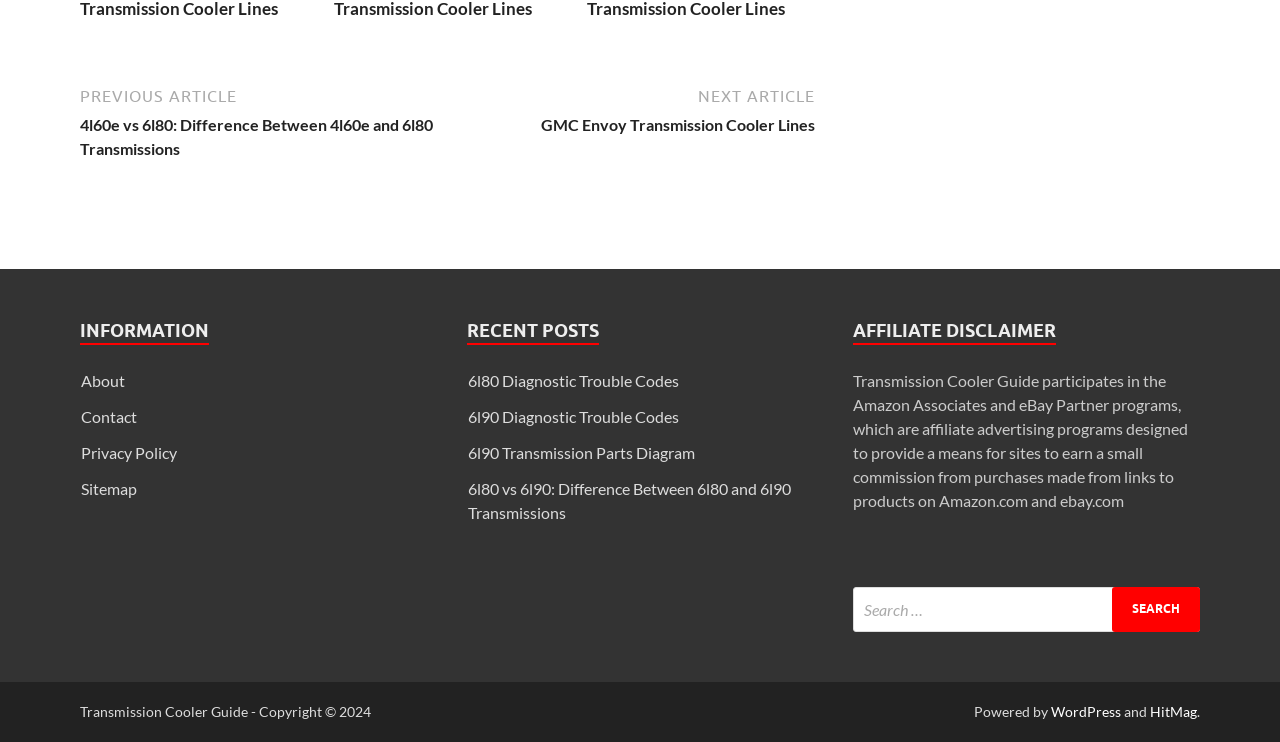Point out the bounding box coordinates of the section to click in order to follow this instruction: "Click on Contact Us".

None